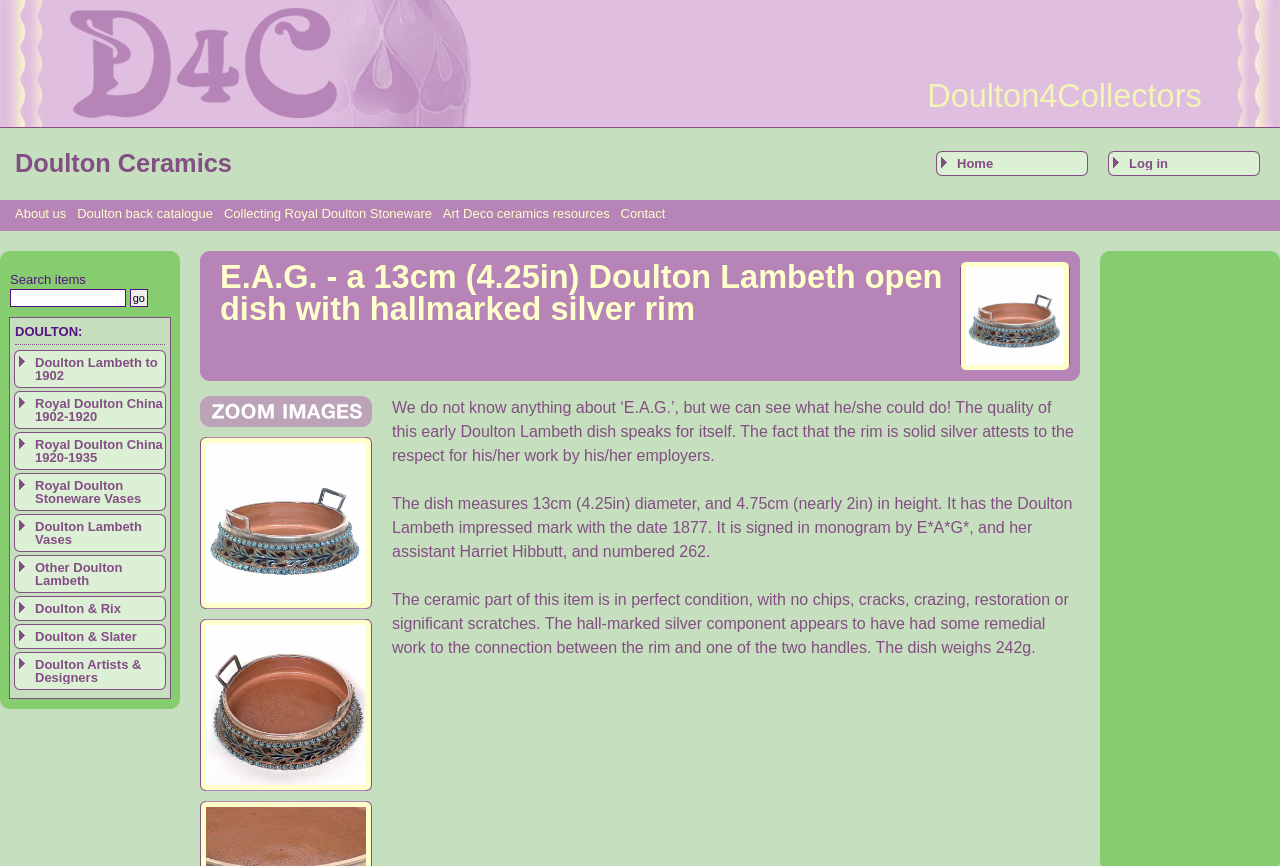Please provide a one-word or short phrase answer to the question:
What is the weight of the dish?

242g